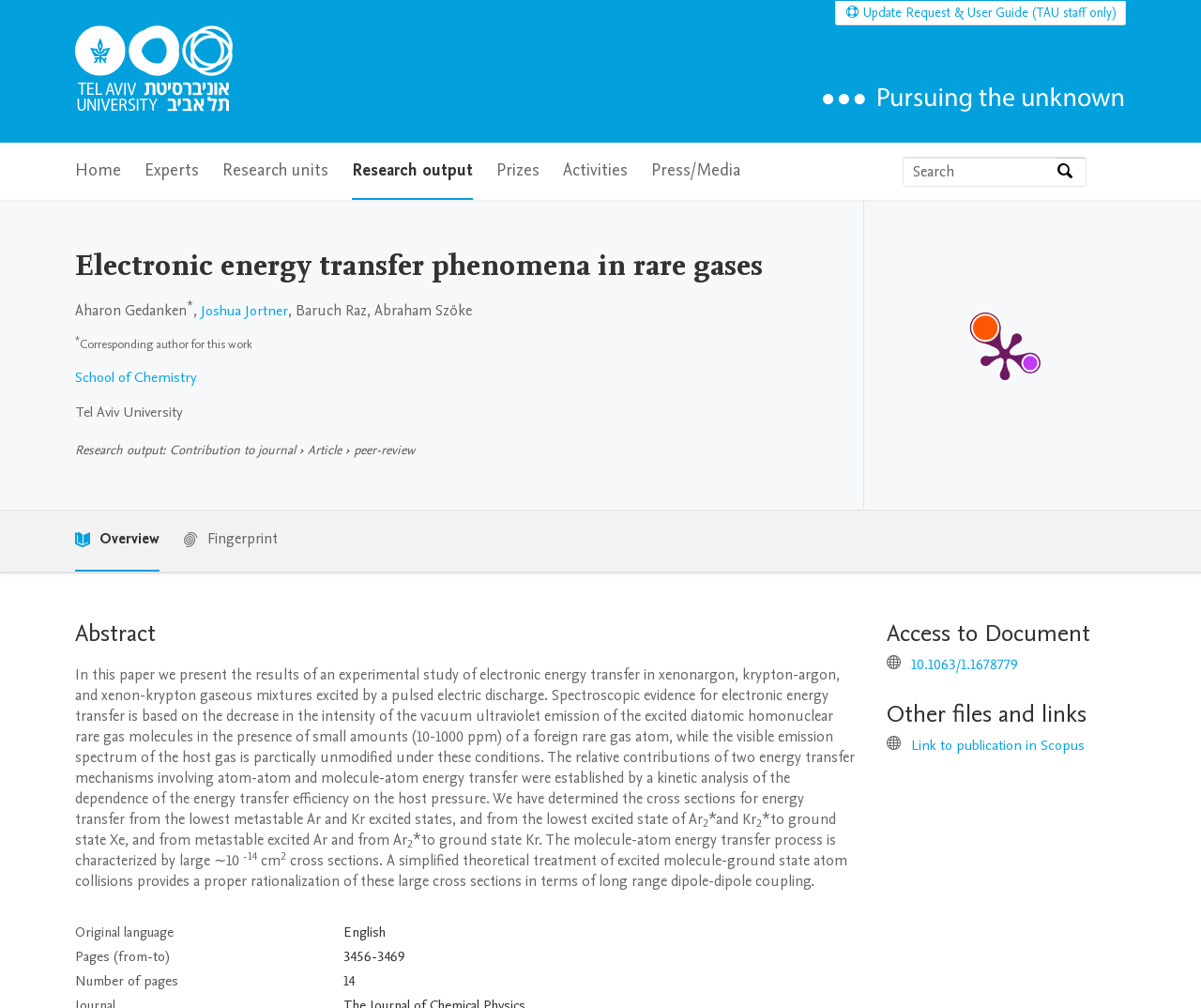Please provide a comprehensive answer to the question based on the screenshot: What is the name of the school?

I found the answer by looking at the section with the link 'School of Chemistry', which is part of the author's affiliation.